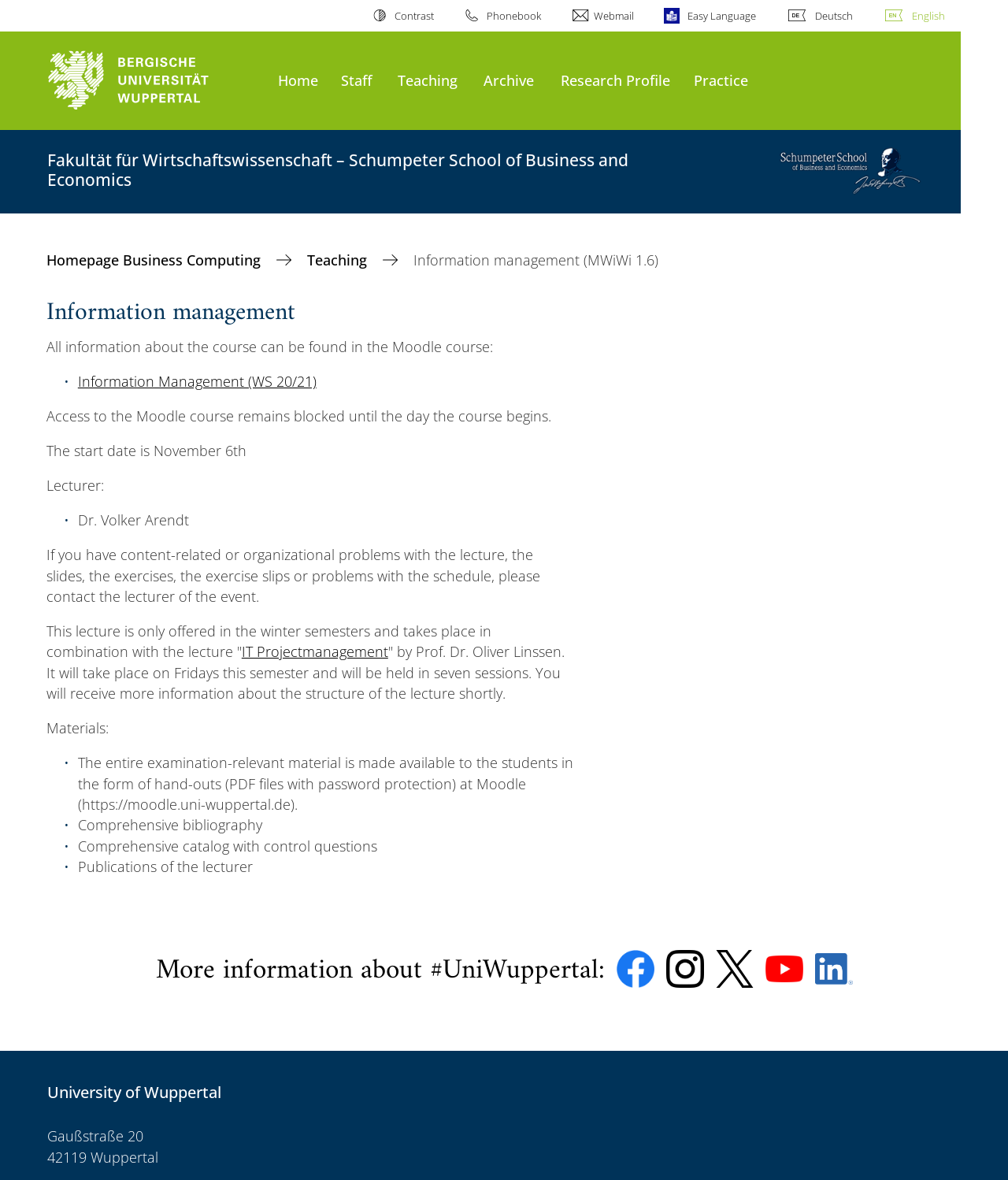From the given element description: "IT Projectmanagement", find the bounding box for the UI element. Provide the coordinates as four float numbers between 0 and 1, in the order [left, top, right, bottom].

[0.24, 0.544, 0.385, 0.56]